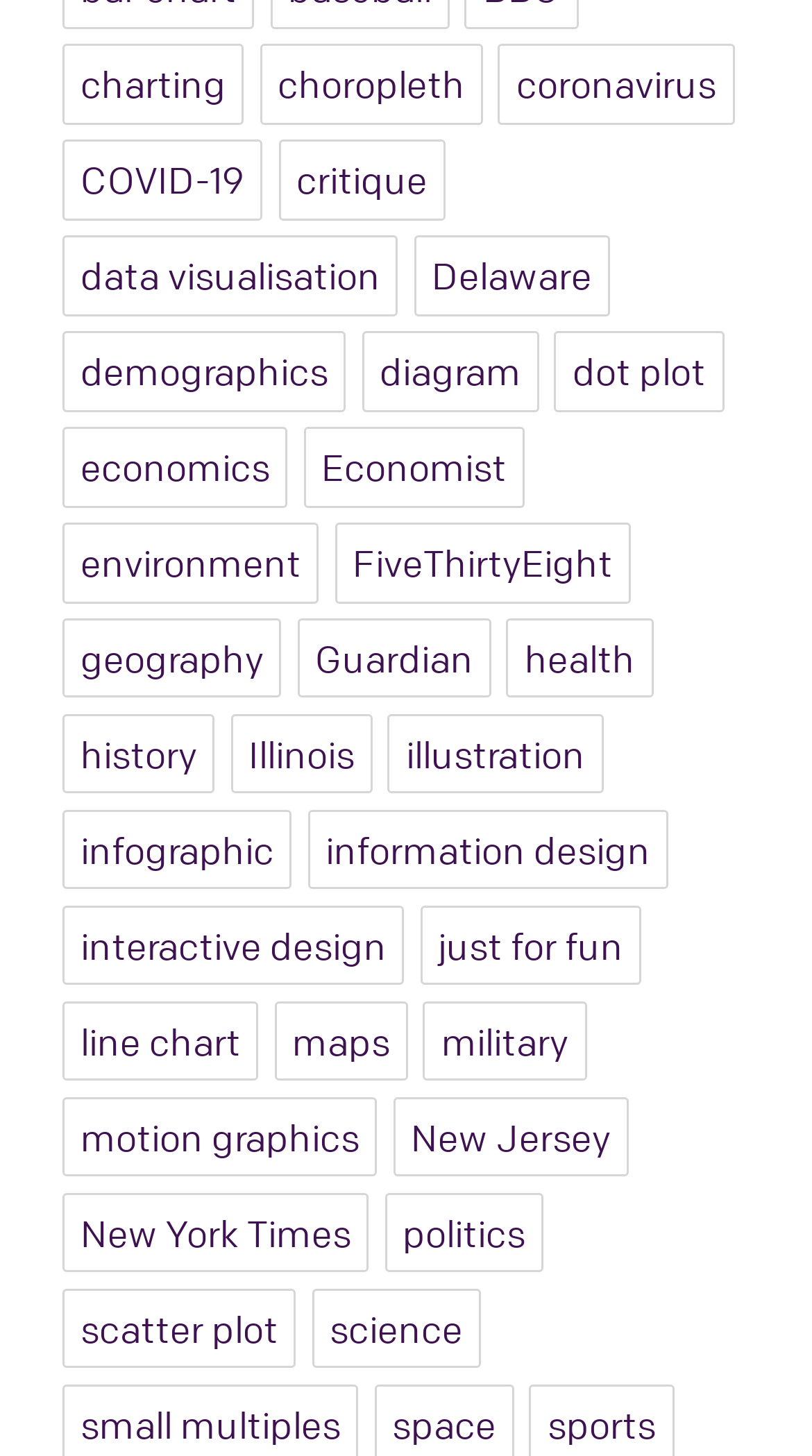Find the bounding box coordinates of the UI element according to this description: "health".

[0.624, 0.425, 0.804, 0.48]